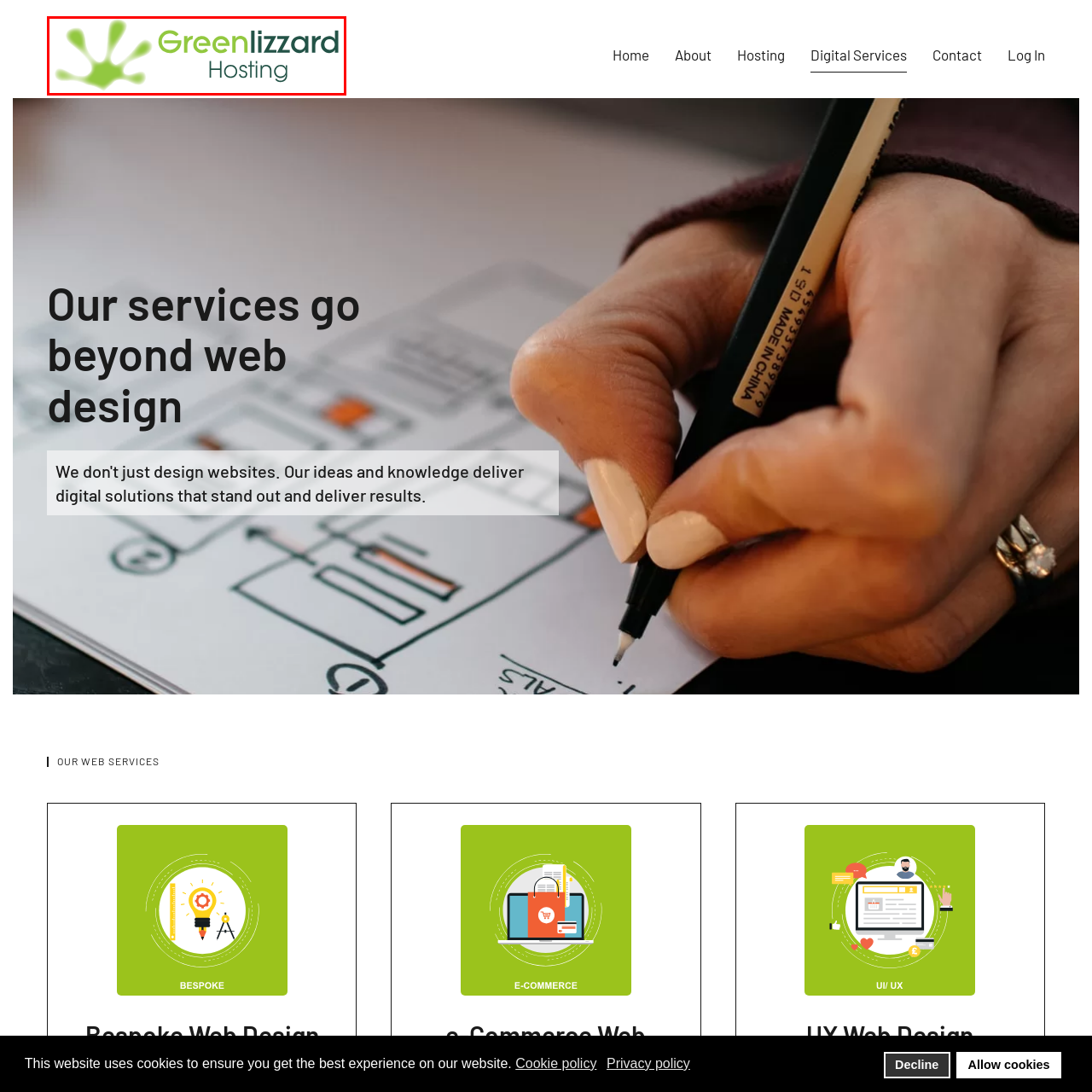What is the font style of 'Greenlizzard'?  
Please examine the image enclosed within the red bounding box and provide a thorough answer based on what you observe in the image.

The caption describes the font style of 'Greenlizzard' as modern and playful, which implies a contemporary and approachable visual identity for the brand.